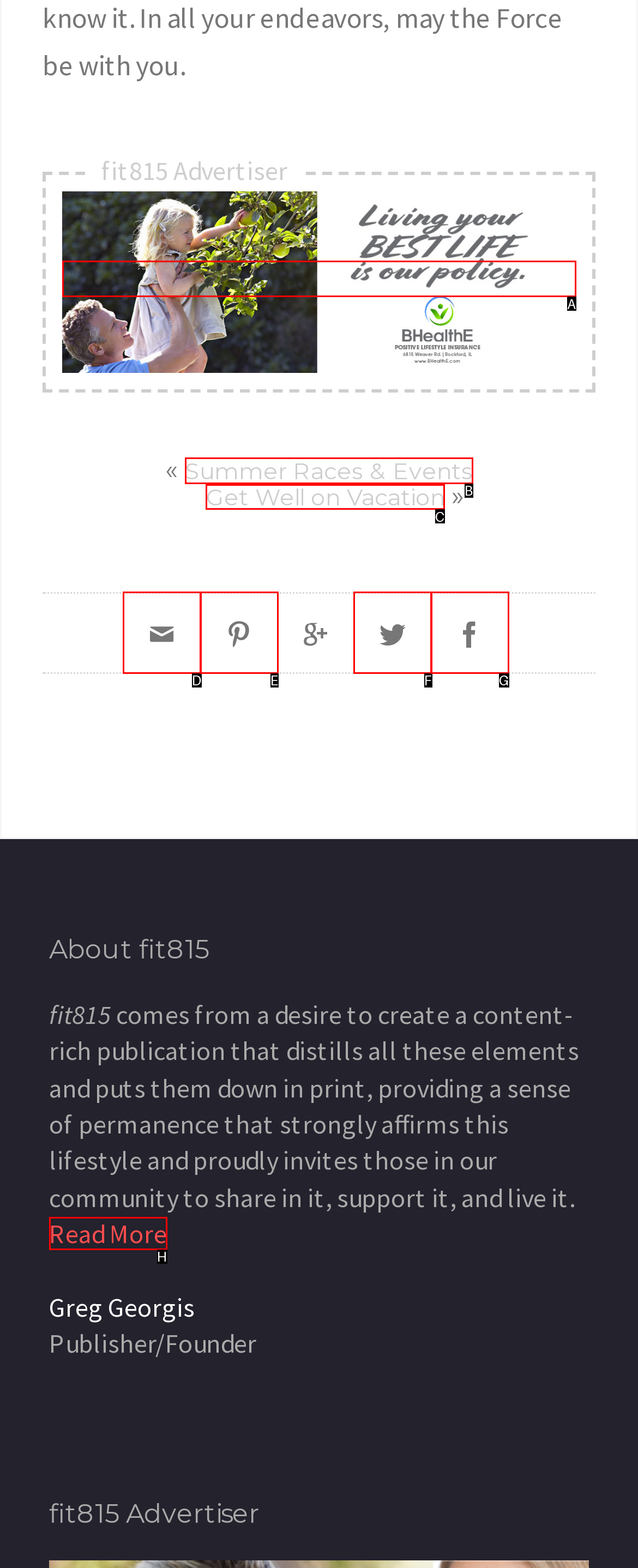Identify the HTML element to select in order to accomplish the following task: Get Well on Vacation
Reply with the letter of the chosen option from the given choices directly.

C